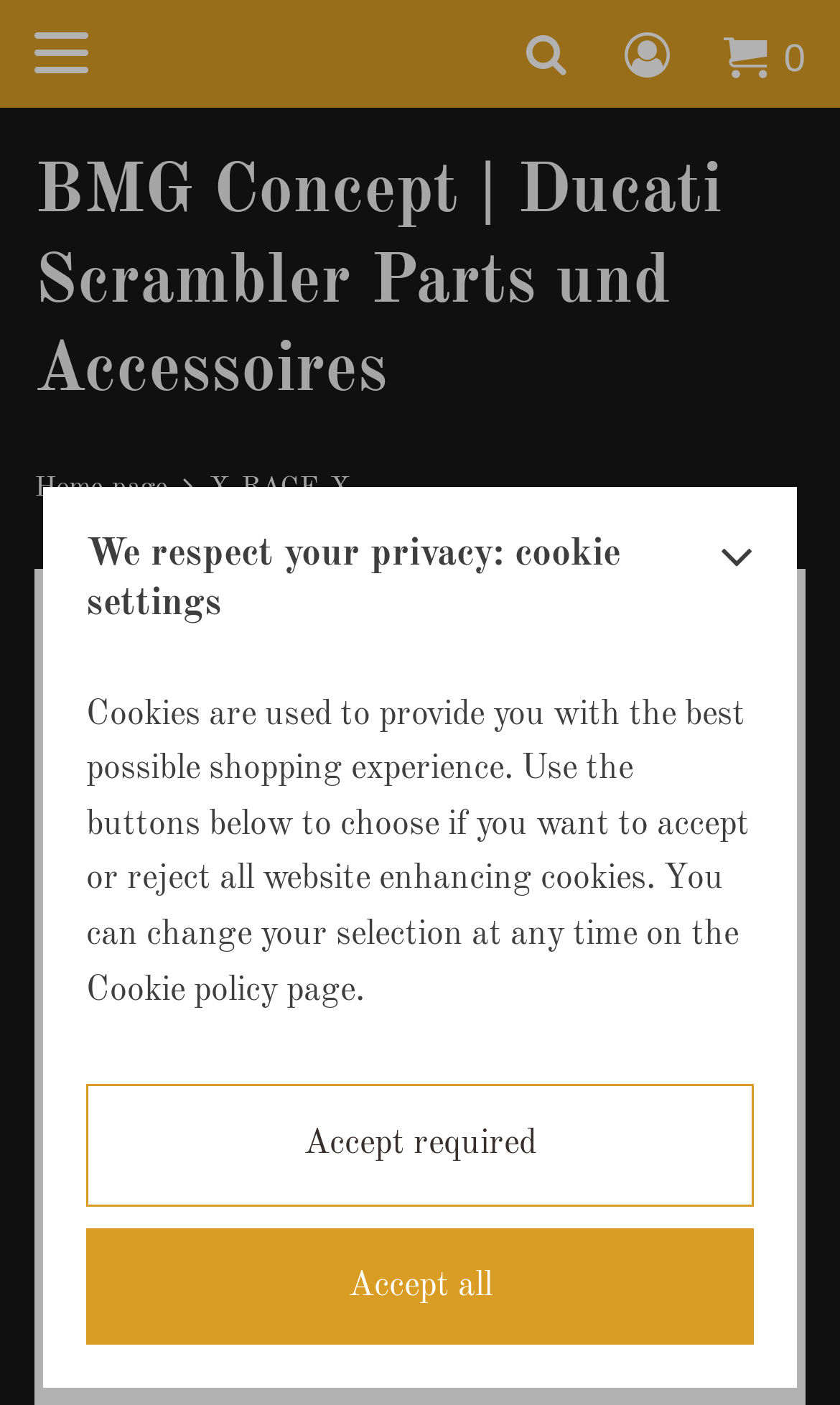Please find and give the text of the main heading on the webpage.

BMG Concept | Ducati Scrambler Parts und Accessoires